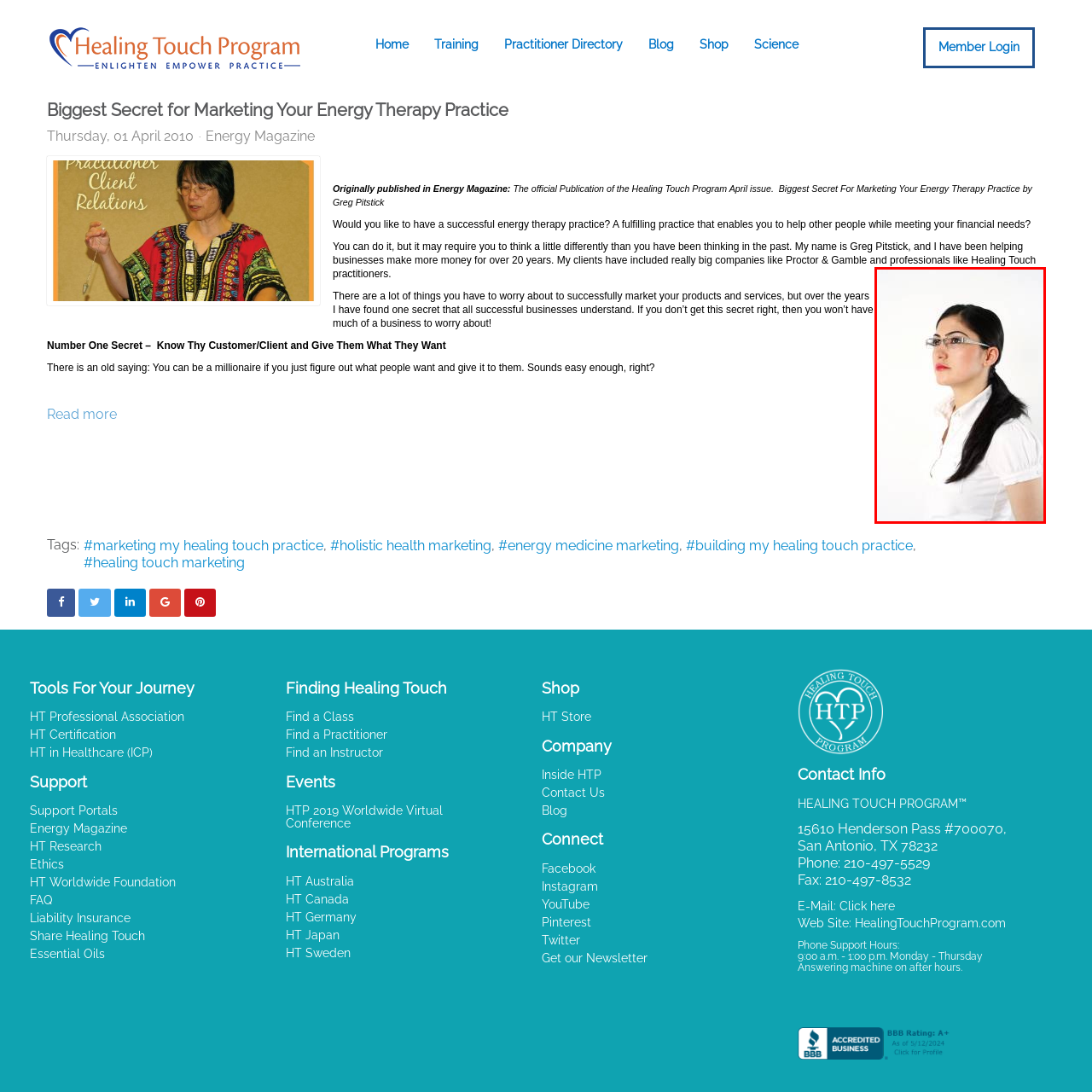Give a detailed caption for the image that is encased within the red bounding box.

The image features a young woman with a confident expression, wearing fashionable glasses and a crisp white blouse. Her long, dark hair is styled in a sleek ponytail, accentuating her professional demeanor. The clean, bright background emphasizes her polished appearance, suggesting a focus on professionalism and clarity. This imagery aligns with themes of business and professionalism likely discussed in the accompanying article titled "Biggest Secret for Marketing Your Energy Therapy Practice" by Greg Pitstick, which aims to provide insights into effectively marketing energy therapy practices.